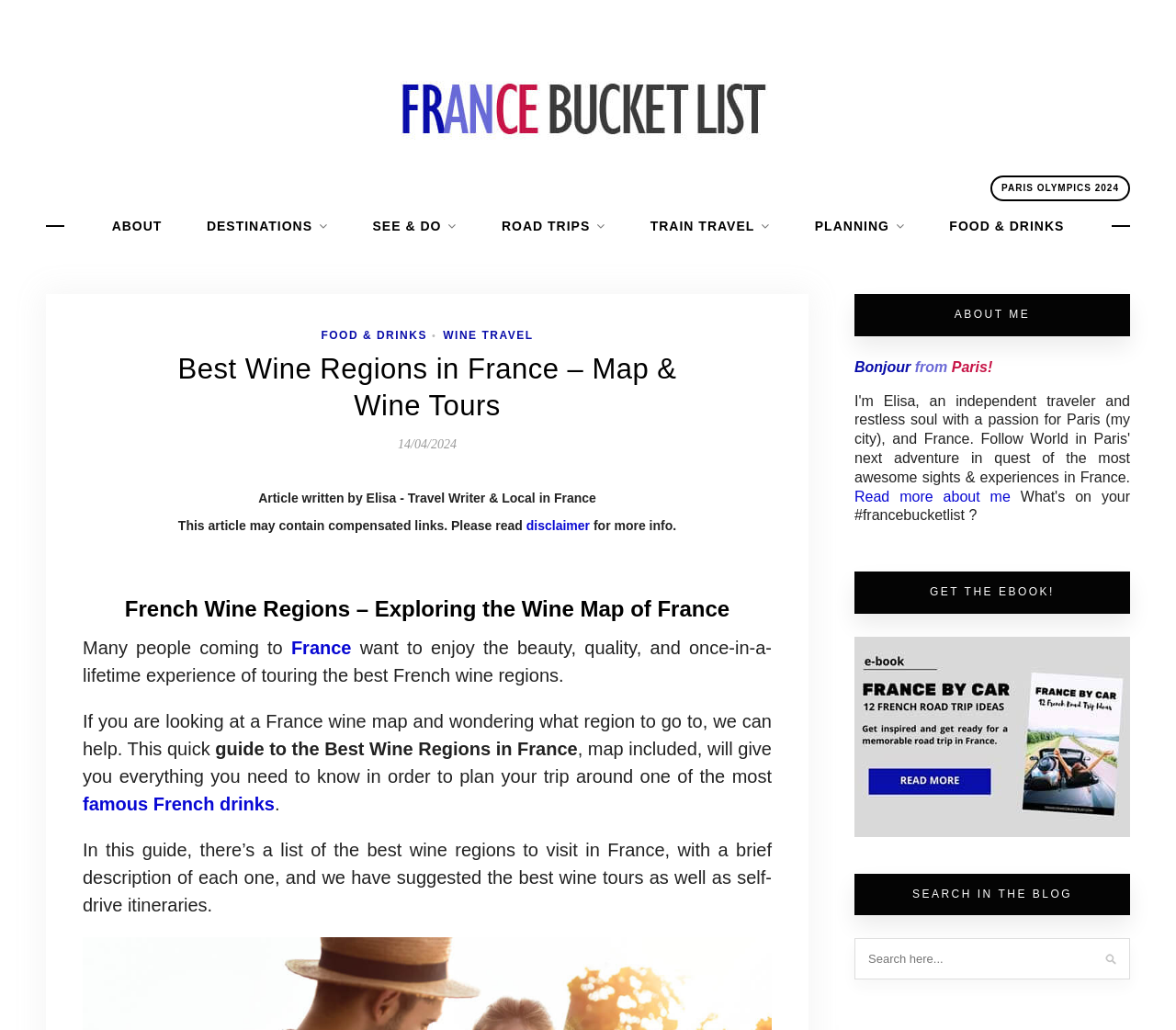Please find the bounding box coordinates (top-left x, top-left y, bottom-right x, bottom-right y) in the screenshot for the UI element described as follows: famous French drinks

[0.07, 0.771, 0.234, 0.79]